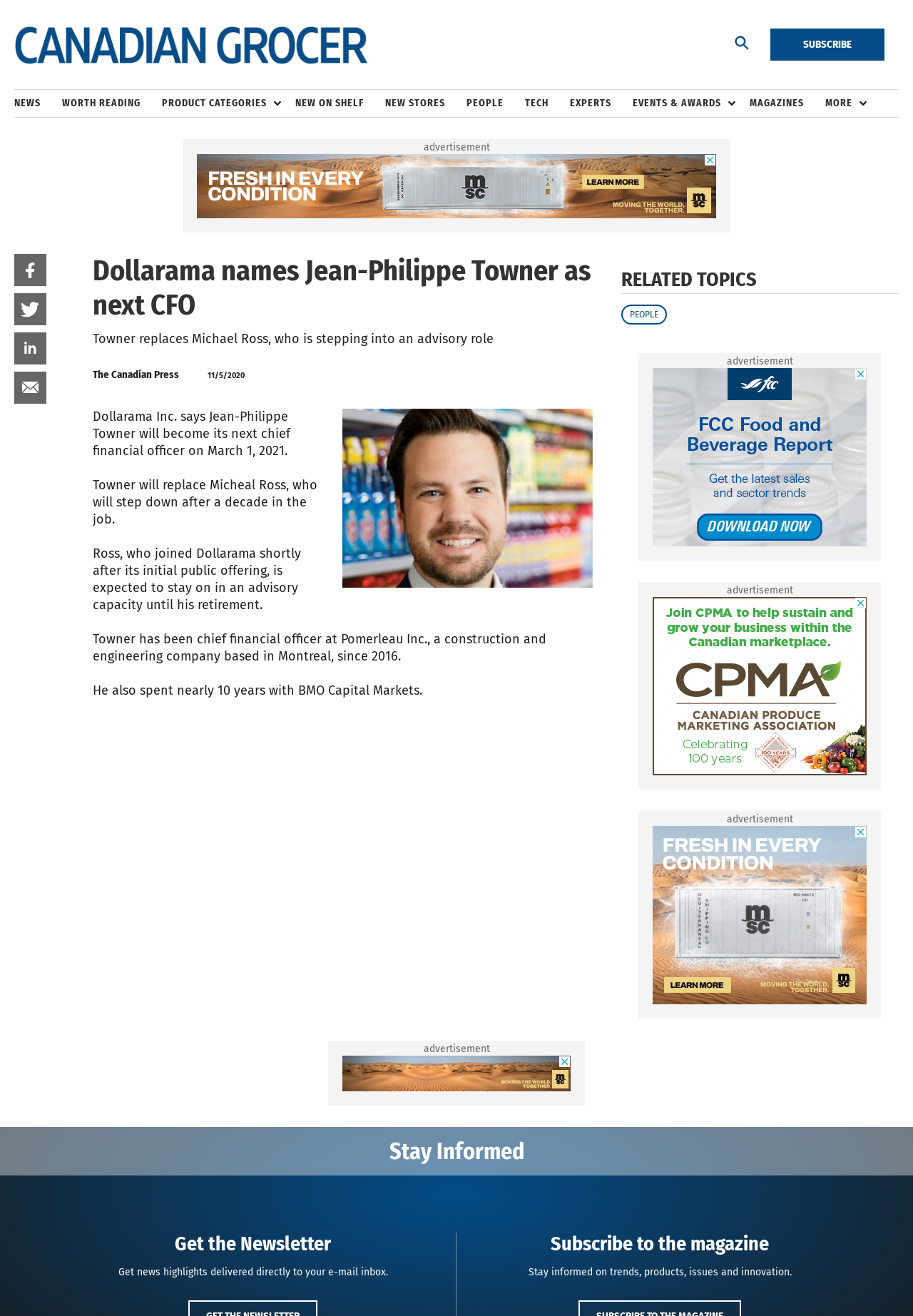What is the topic of the related topic section?
Answer the question with a detailed explanation, including all necessary information.

I found the answer by looking at the section titled 'RELATED TOPICS' on the webpage, which has a link to 'PEOPLE'.